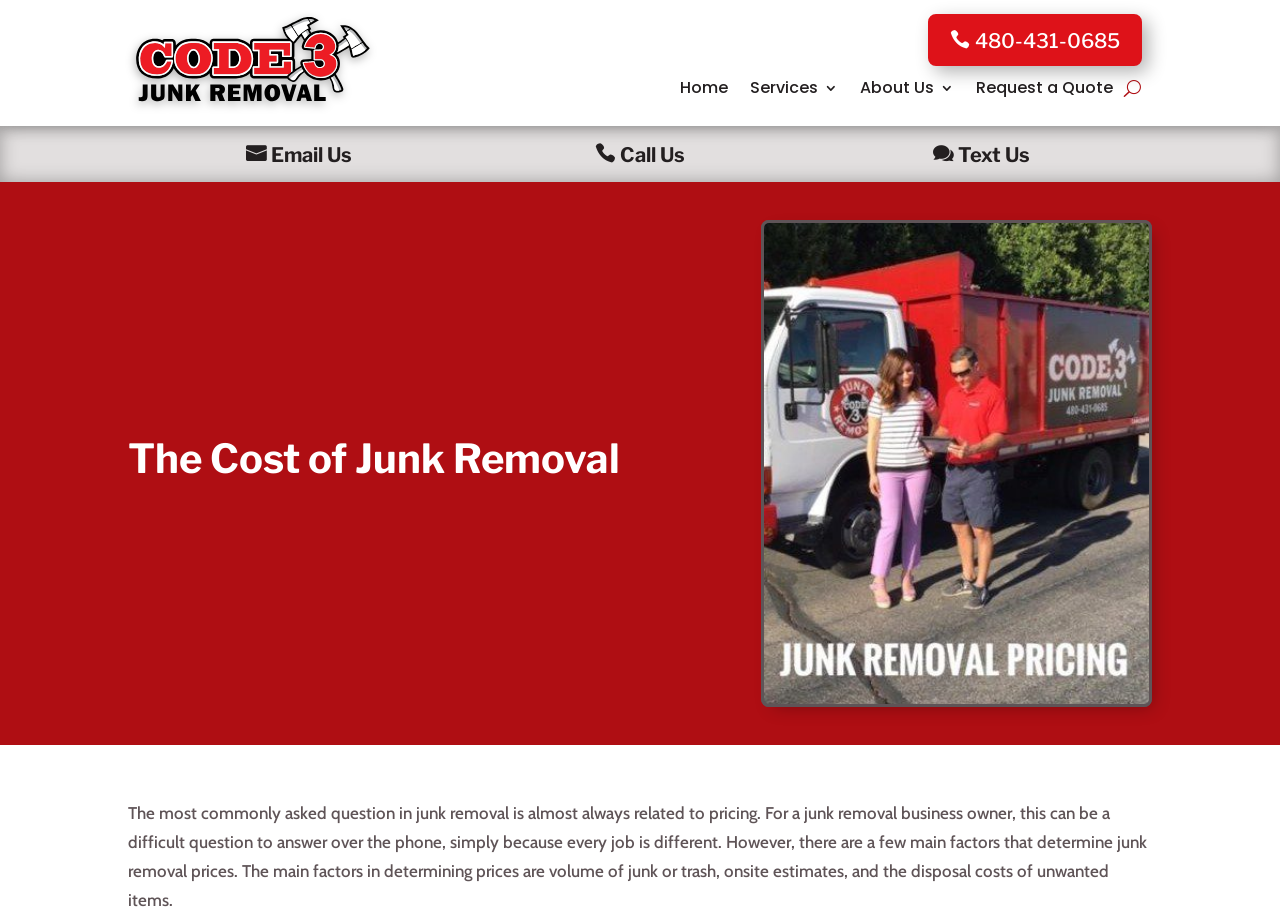Determine the bounding box coordinates of the clickable region to follow the instruction: "Email Us".

[0.192, 0.156, 0.275, 0.182]